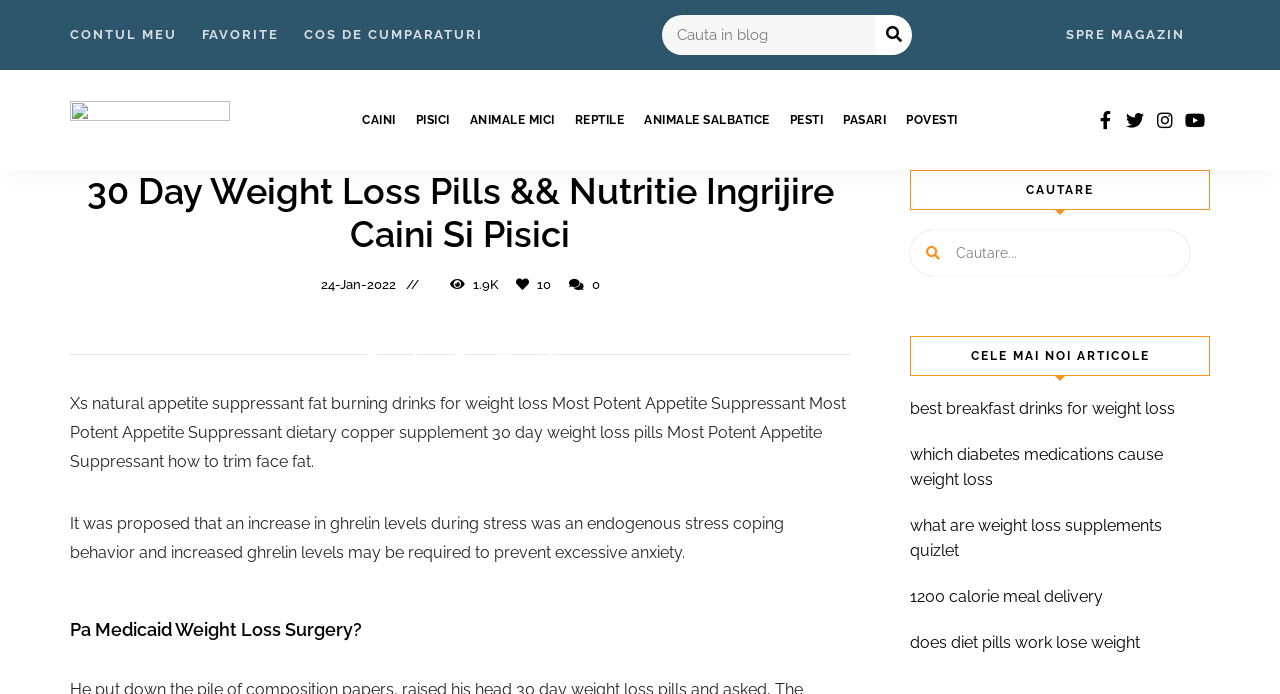Find the bounding box coordinates of the element to click in order to complete the given instruction: "Search for something in the blog."

[0.517, 0.022, 0.712, 0.079]